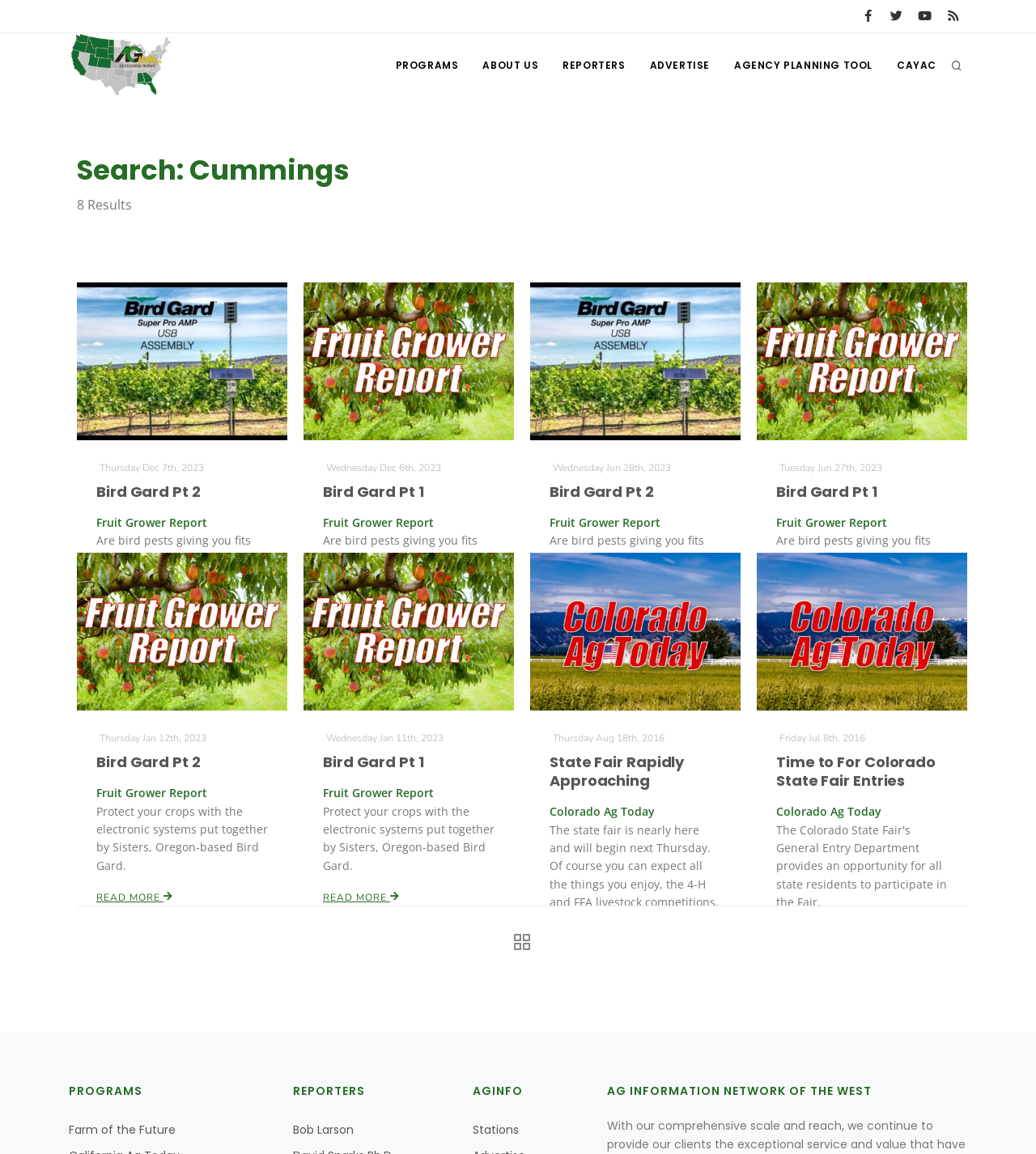What is the logo of AGInfo?
Please give a detailed and elaborate explanation in response to the question.

The logo of AGInfo is located at the top left corner of the webpage, and it is an image with the text 'AGInfo Logo'.